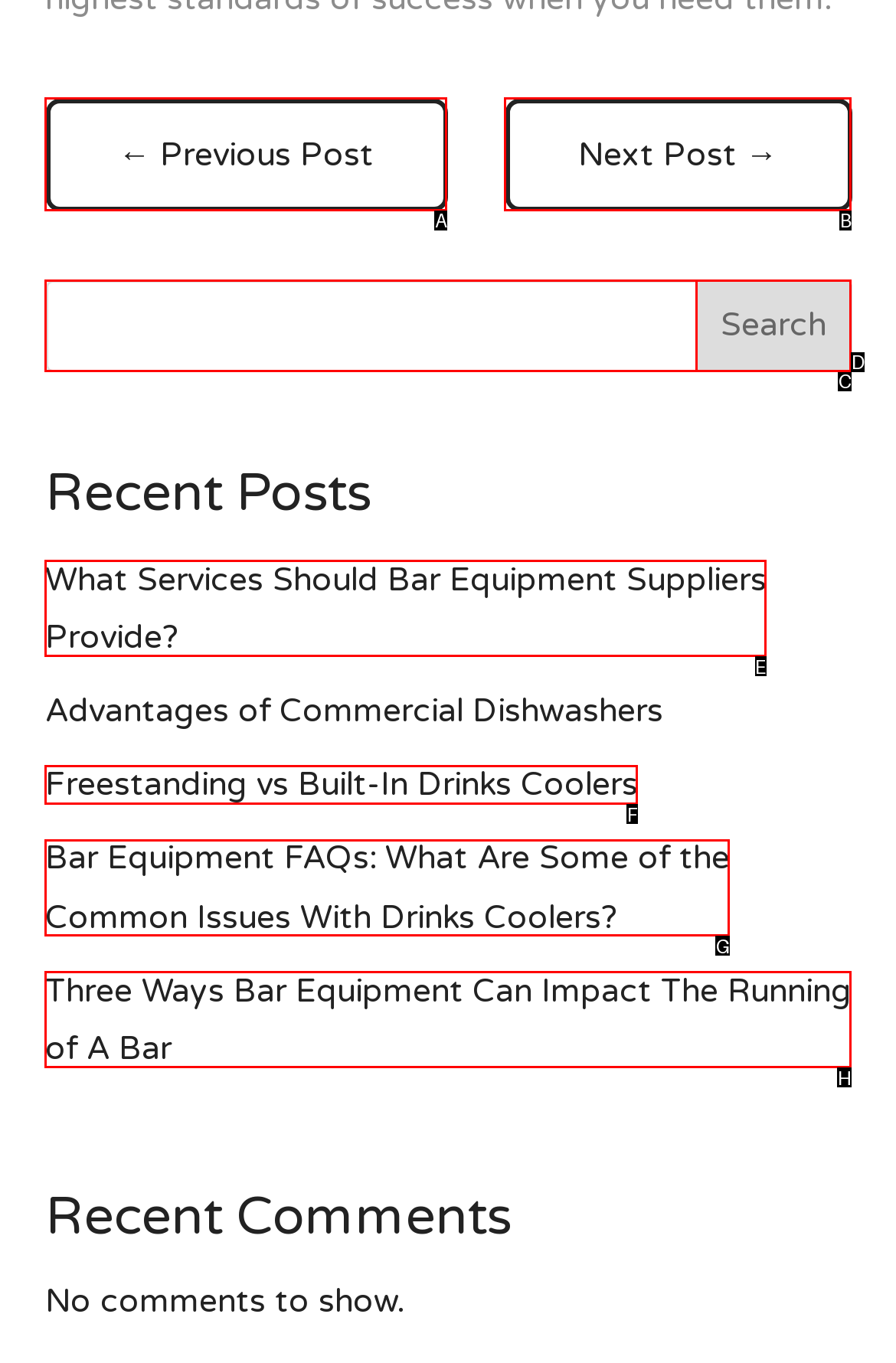Select the appropriate bounding box to fulfill the task: Read the article about What Services Should Bar Equipment Suppliers Provide Respond with the corresponding letter from the choices provided.

E